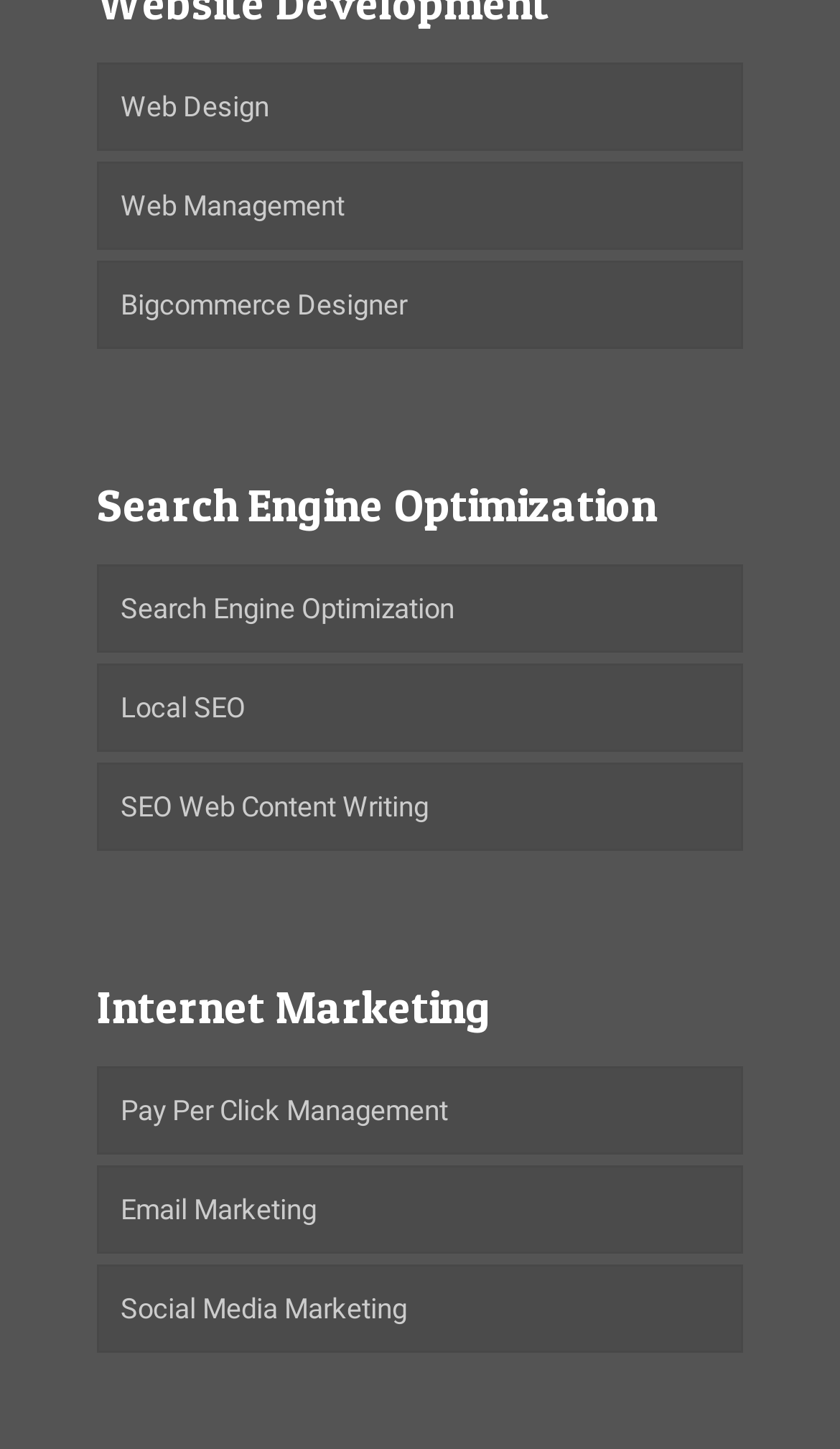Determine the bounding box for the UI element that matches this description: "Social Media Marketing".

[0.115, 0.873, 0.885, 0.934]